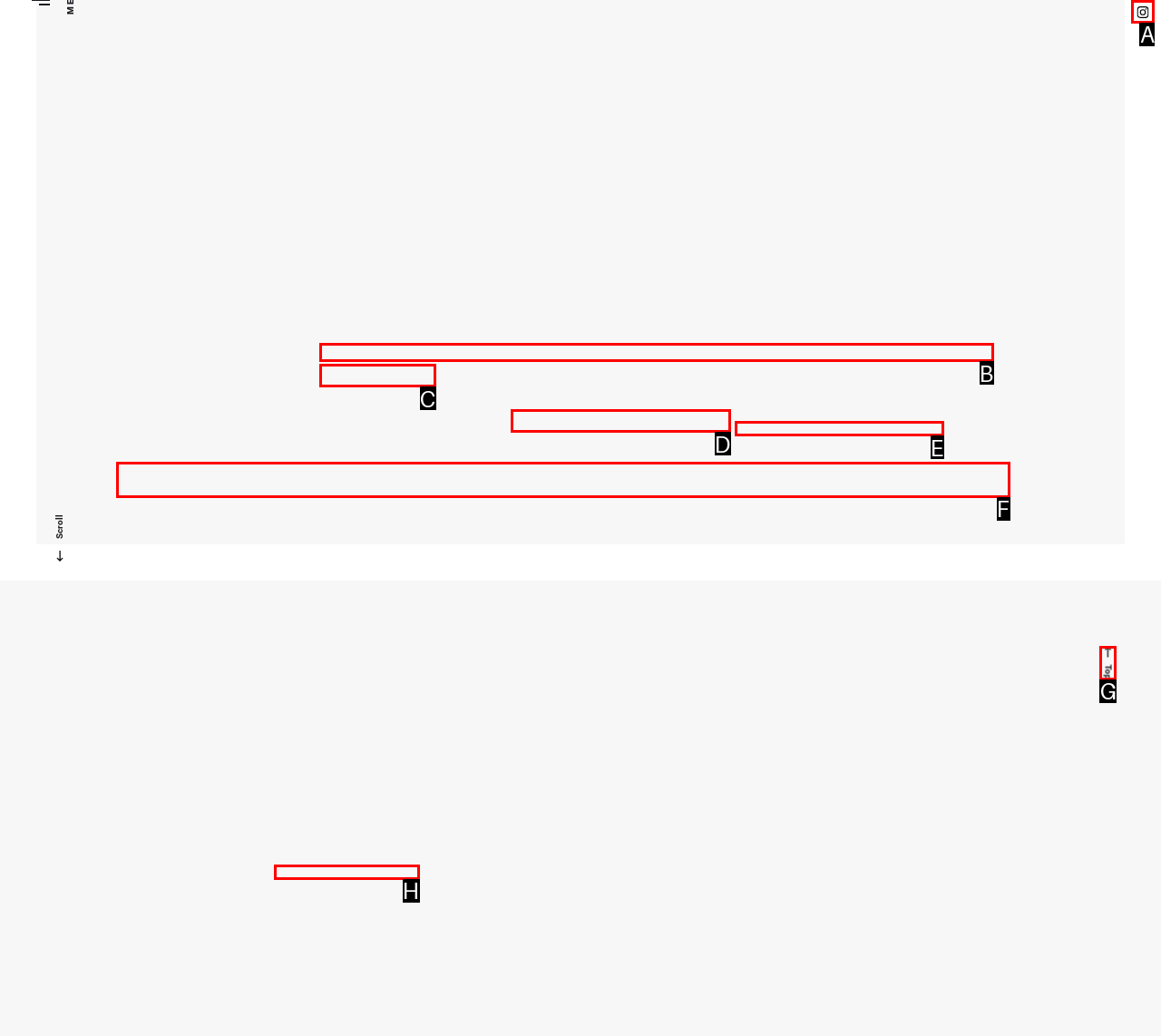Identify which HTML element matches the description: chain’s avocado usage jumped 68%. Answer with the correct option's letter.

F